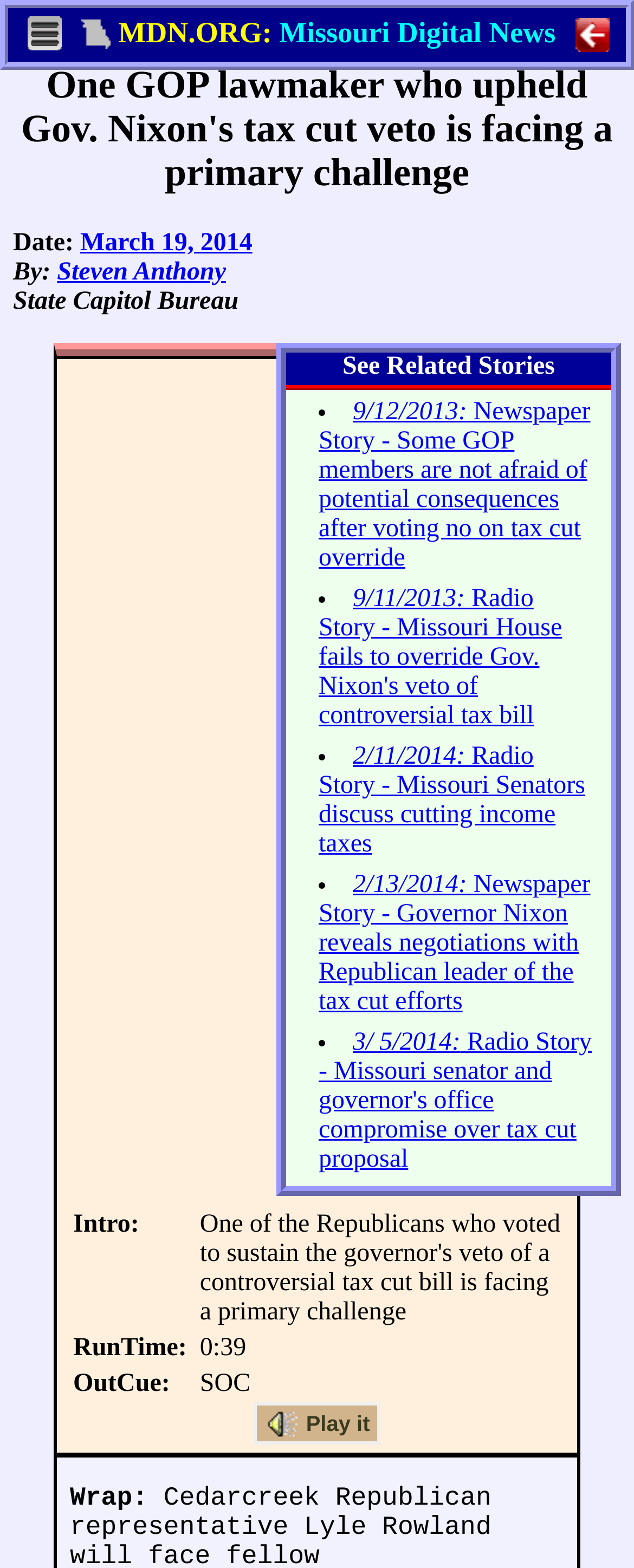What is the topic of the related stories?
Utilize the image to construct a detailed and well-explained answer.

I found the topic of the related stories by looking at the links provided under 'See Related Stories' and noticing that they all seem to be related to tax cuts.